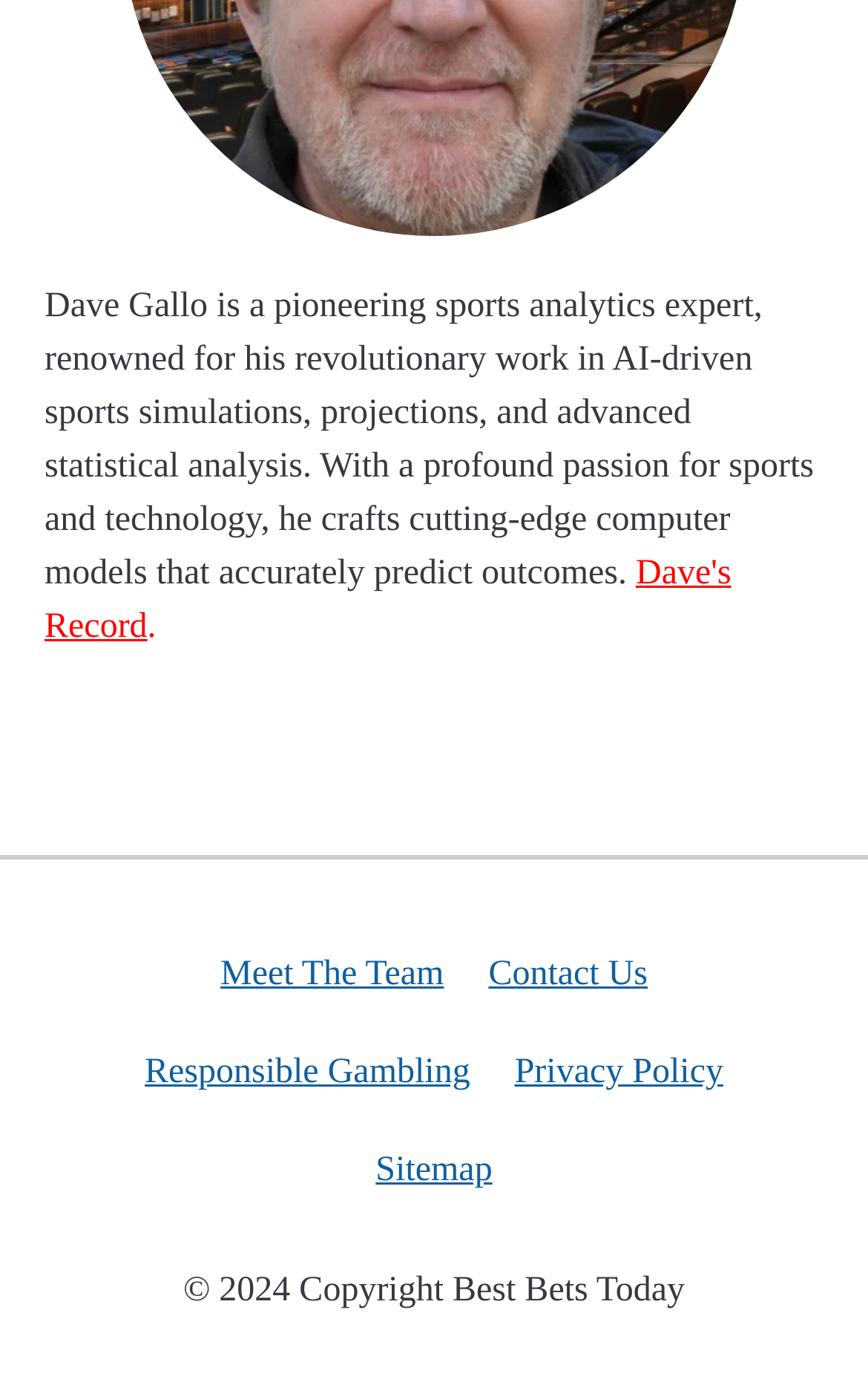What is the copyright year?
Based on the image, respond with a single word or phrase.

2024